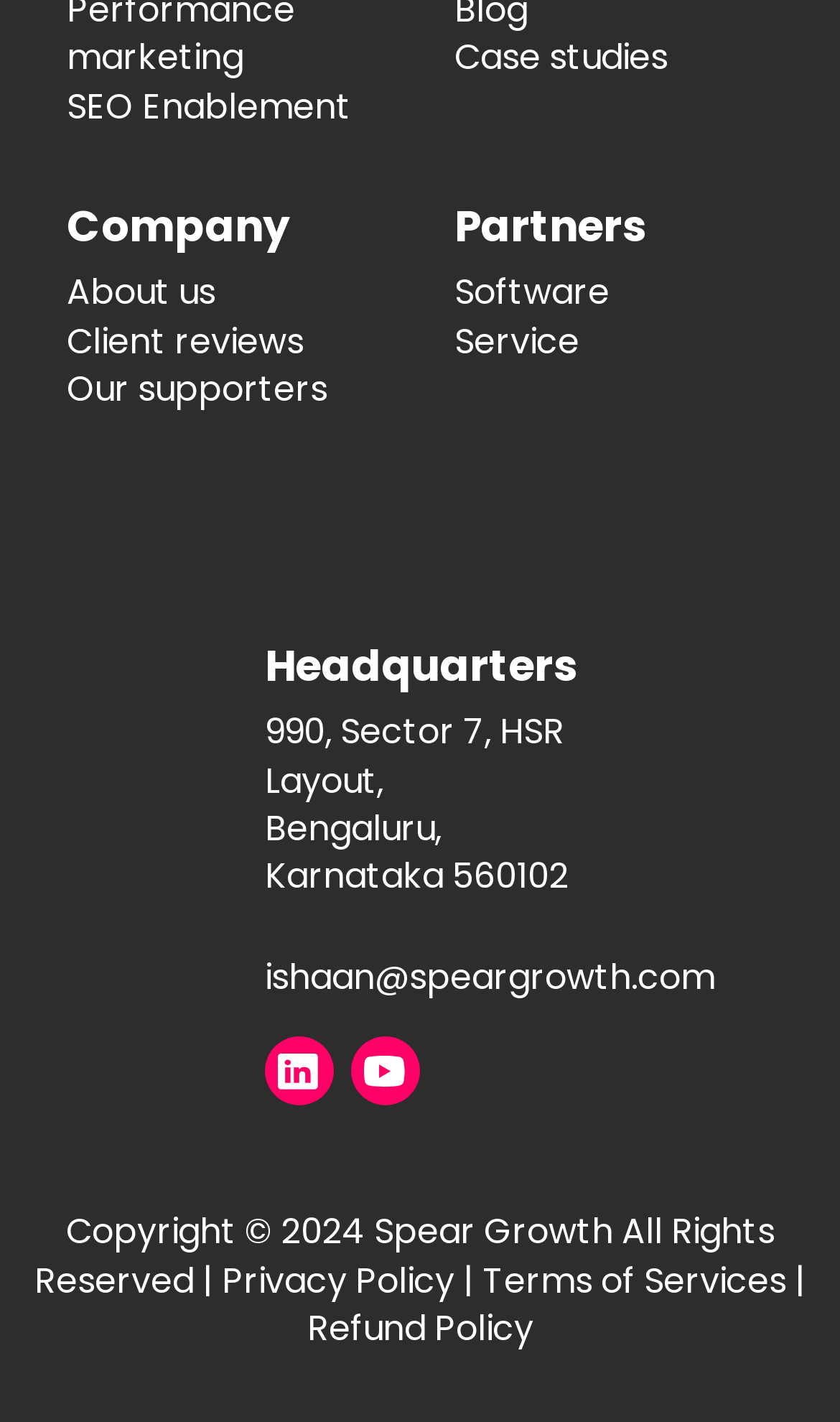What is the copyright year mentioned?
Please respond to the question with as much detail as possible.

I found the copyright year by looking at the footer section of the webpage, where the copyright information is provided. The year mentioned is 2024.